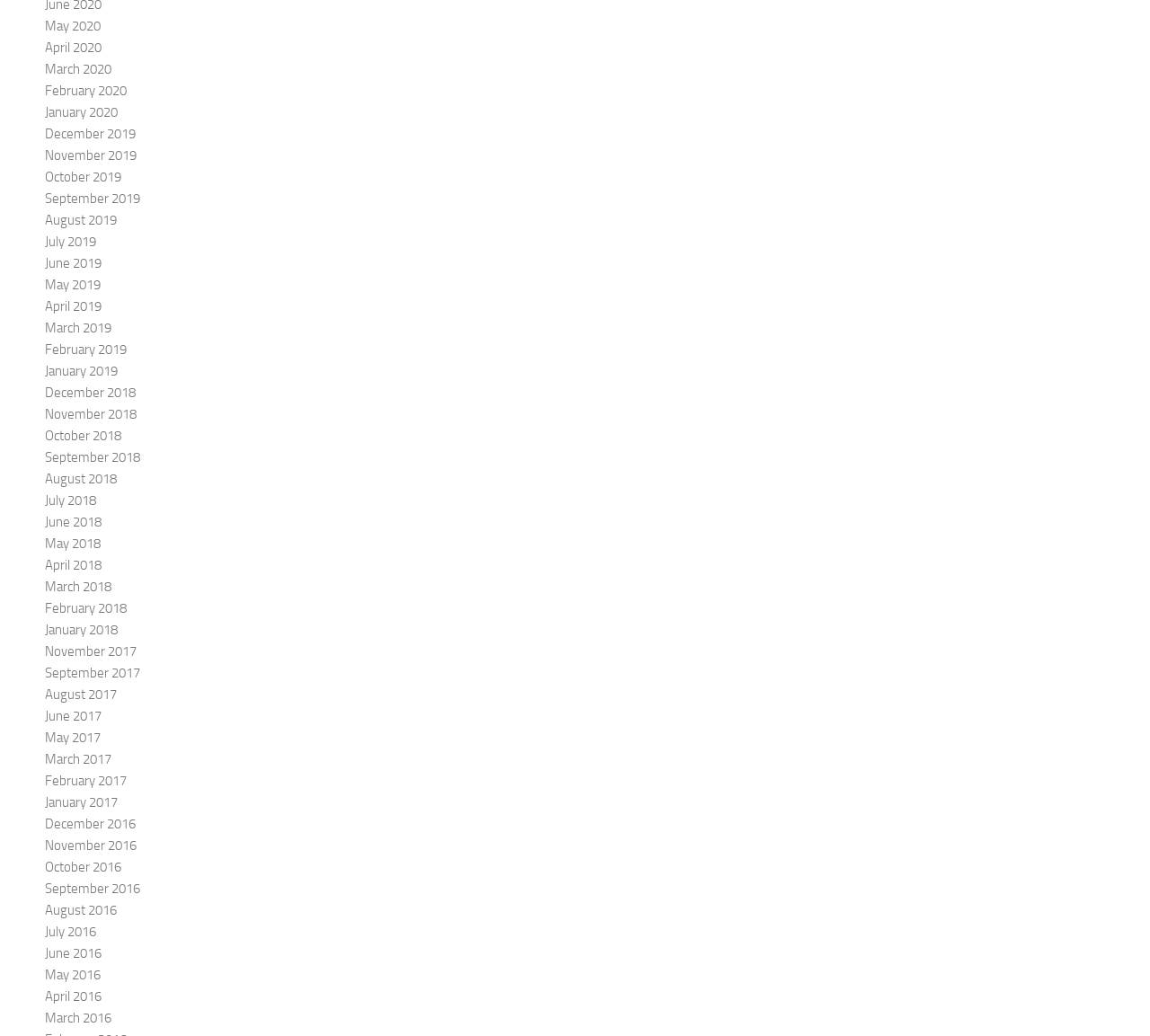Determine the bounding box coordinates of the clickable element necessary to fulfill the instruction: "View March 2017". Provide the coordinates as four float numbers within the 0 to 1 range, i.e., [left, top, right, bottom].

[0.039, 0.725, 0.097, 0.74]